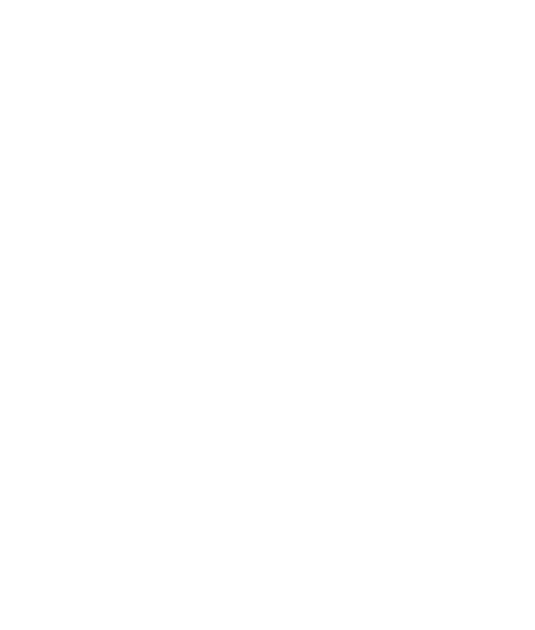Provide a short answer using a single word or phrase for the following question: 
What is the tone conveyed by the logo design?

Professional and accessible